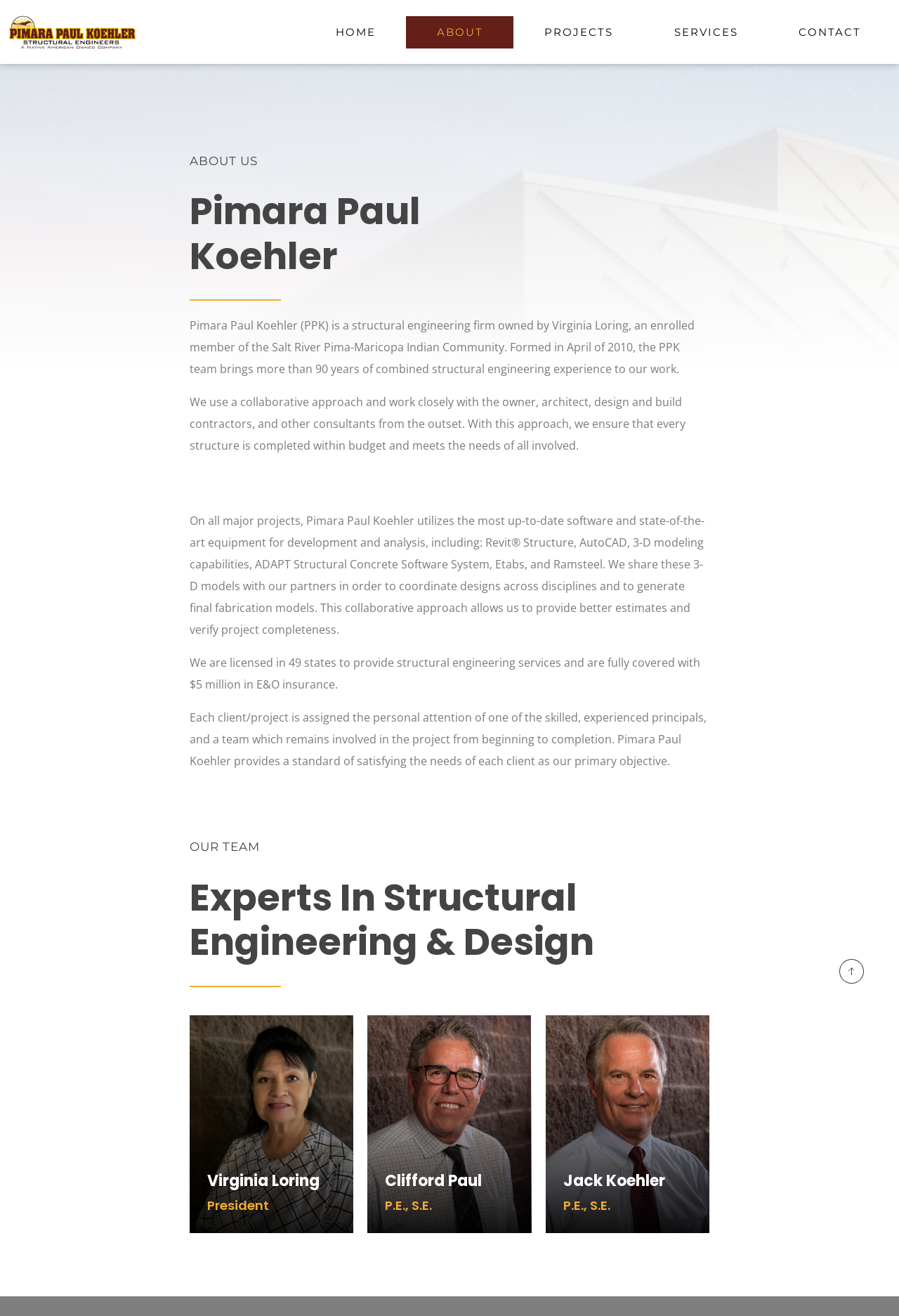Determine the bounding box coordinates of the clickable region to follow the instruction: "Click CONTACT".

[0.855, 0.012, 0.992, 0.037]